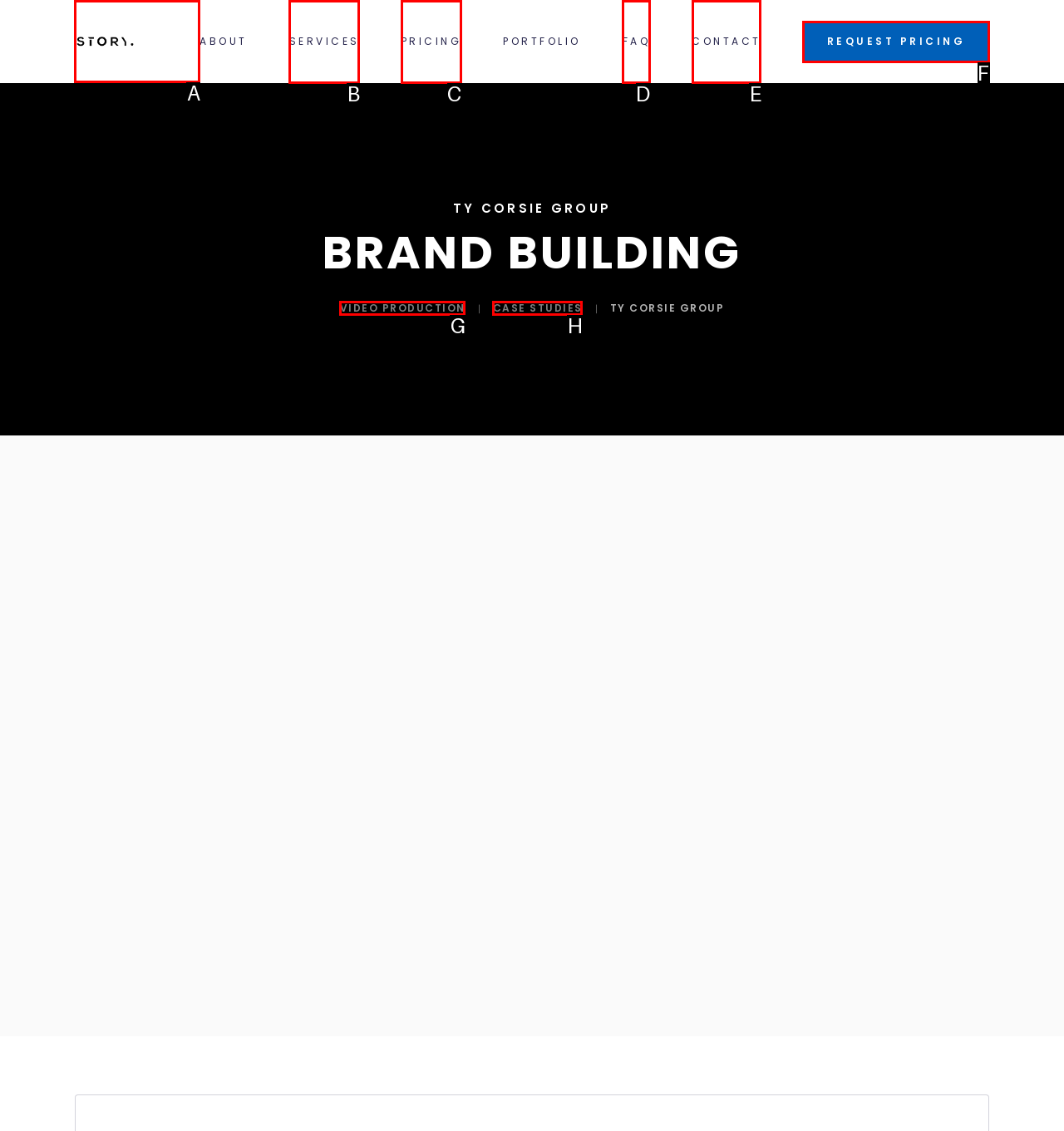Tell me which one HTML element you should click to complete the following task: go back to home
Answer with the option's letter from the given choices directly.

A